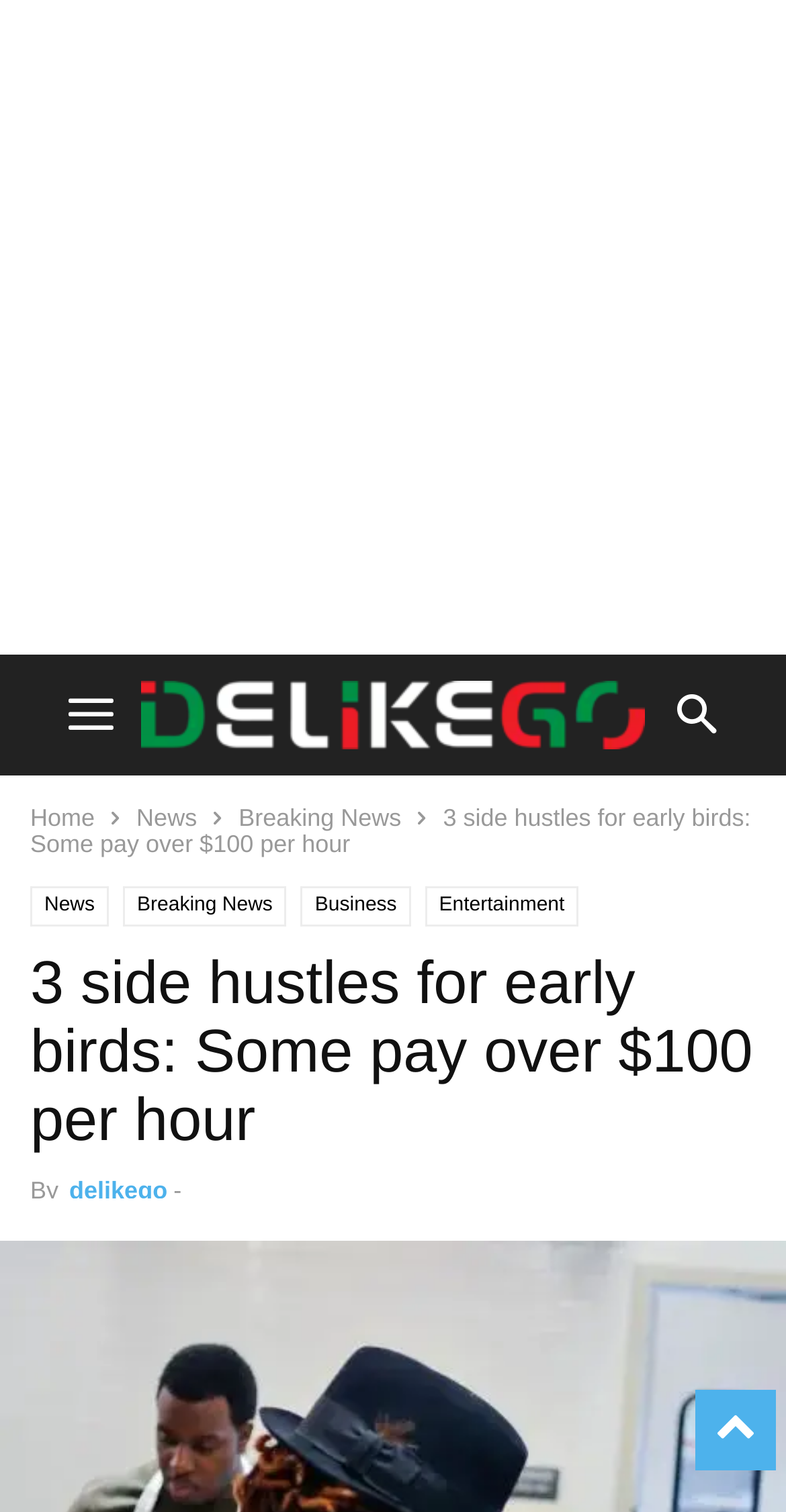Answer the question below using just one word or a short phrase: 
What is the name of the website?

Entrepreneur